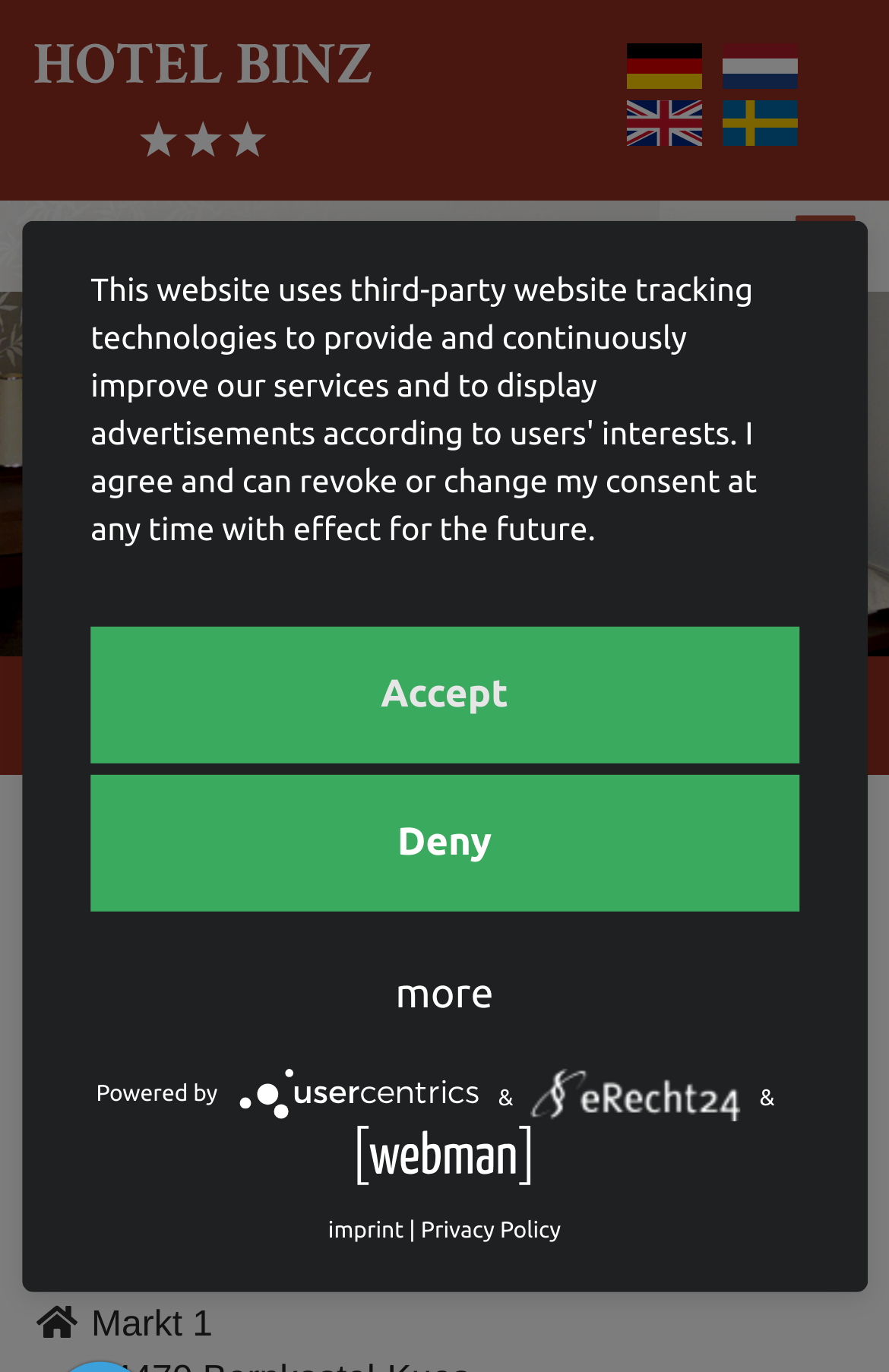Produce an extensive caption that describes everything on the webpage.

The webpage is about Hotel Binz, a 3-star hotel located in Bernkastel-Kues on the Moselle. At the top left, there is a logo of the hotel, accompanied by a link to the hotel's homepage. To the right of the logo, there are language options, including Deutsch, Nederlands, English, and Svenska, each with a corresponding flag icon.

Below the language options, there is a navigation link. On the left side of the page, there is a layout table with a prominent "Book room now" link. Above this table, there are two headings: "Contact and arrival" and "Hotel Binz".

In the center of the page, there is a dialog box with a message about the website's use of third-party tracking technologies. The dialog box has three buttons: "Accept", "Deny", and "more". Below the dialog box, there is a footer section with links to "imprint" and "Privacy Policy", separated by a vertical bar.

The overall structure of the webpage is divided into distinct sections, with clear headings and concise text. The language options and navigation links are easily accessible at the top of the page, while the main content is organized in a logical and easy-to-follow manner.